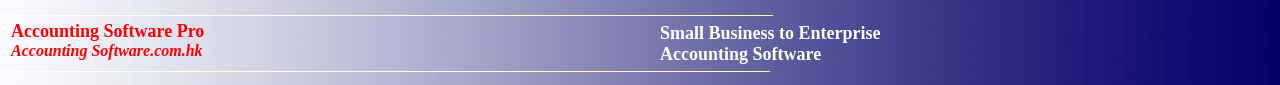What is the purpose of the background gradient?
Using the image as a reference, give an elaborate response to the question.

The caption states that the background gradient 'transitions smoothly from light to dark shades, creating a subtle backdrop that enhances text visibility', implying that the purpose of the gradient is to improve the readability of the text.